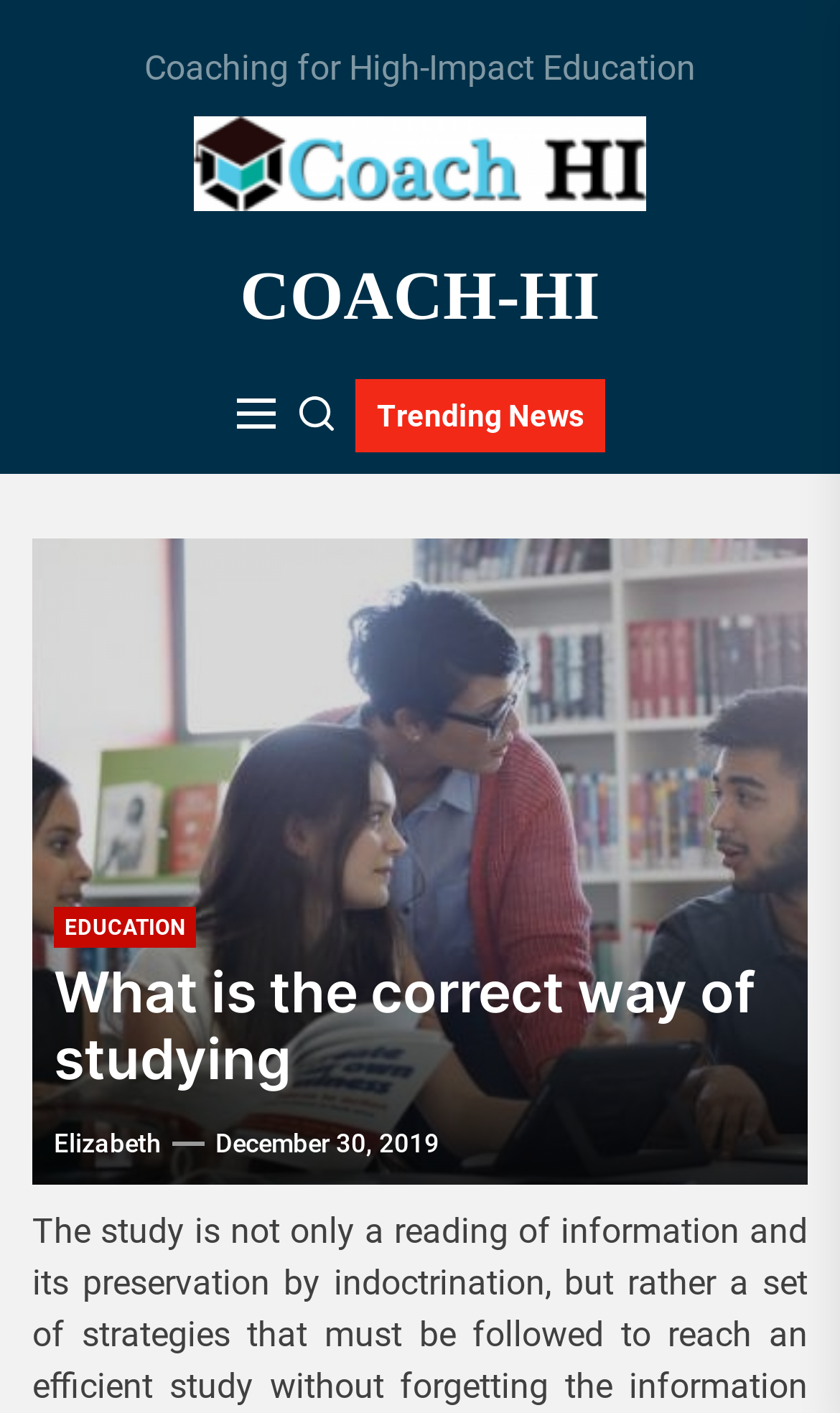Determine the bounding box coordinates for the clickable element to execute this instruction: "Read the trending news". Provide the coordinates as four float numbers between 0 and 1, i.e., [left, top, right, bottom].

[0.423, 0.269, 0.721, 0.321]